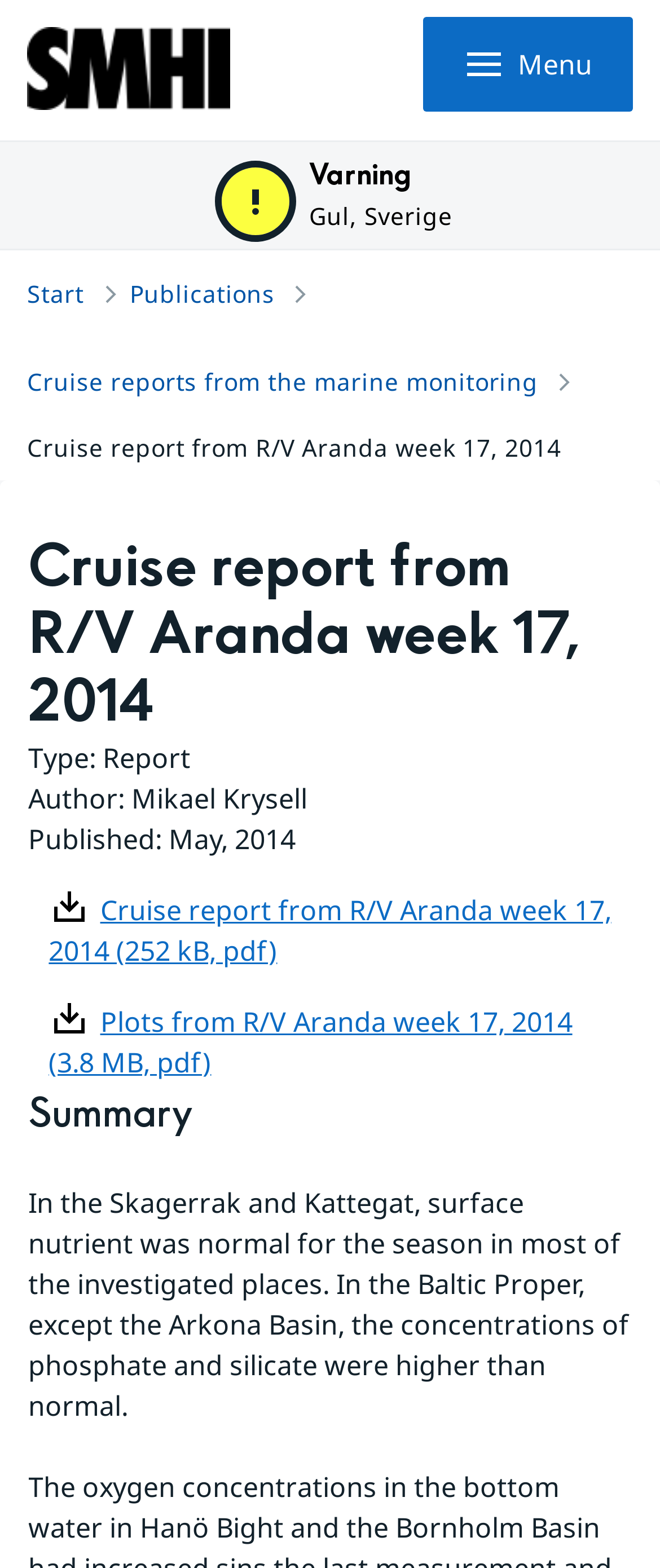Determine the bounding box coordinates of the element that should be clicked to execute the following command: "Open the menu".

[0.641, 0.011, 0.959, 0.072]